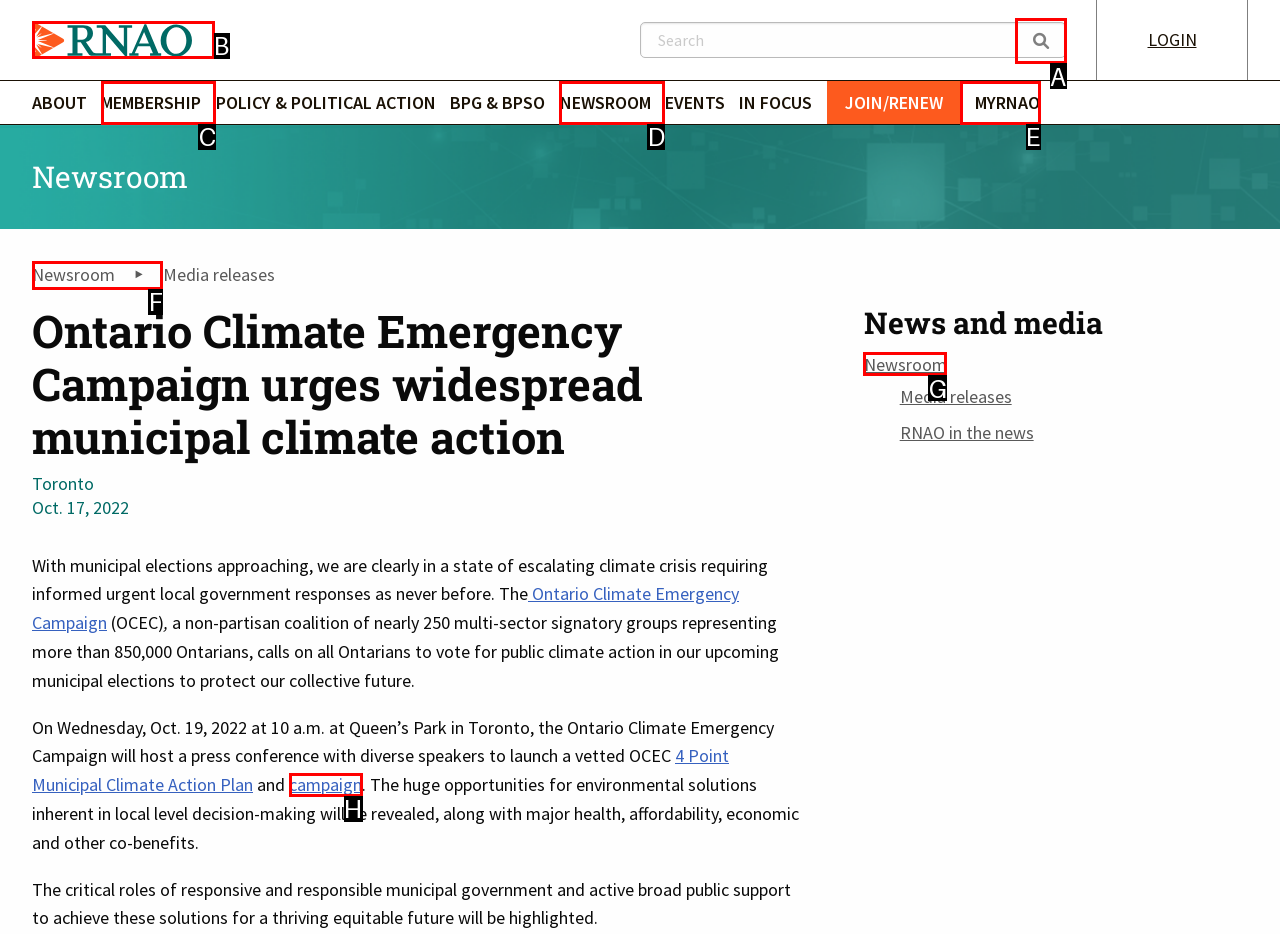Identify the matching UI element based on the description: campaign
Reply with the letter from the available choices.

H